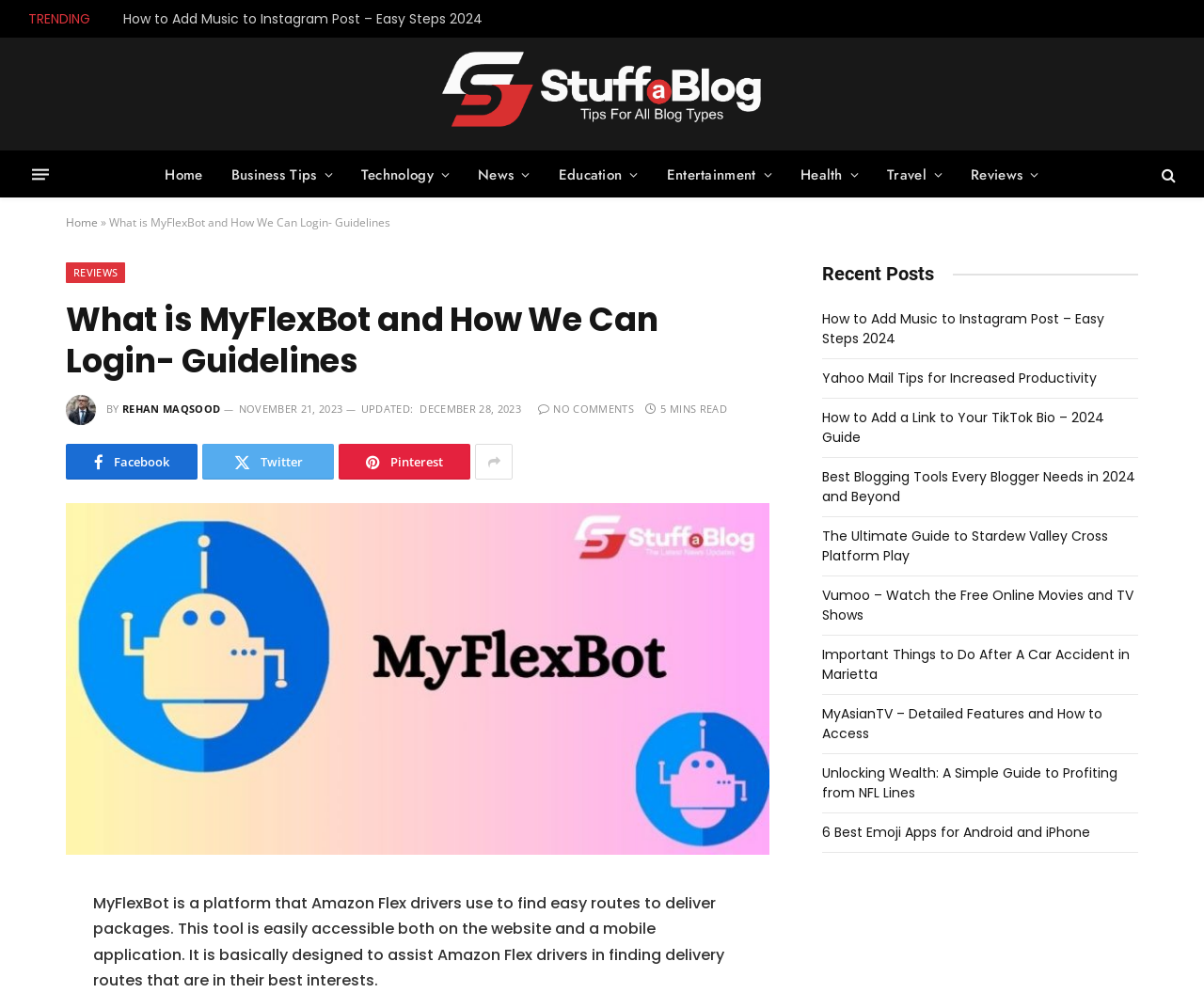Please locate the bounding box coordinates of the element that needs to be clicked to achieve the following instruction: "Read the article 'What is MyFlexBot'". The coordinates should be four float numbers between 0 and 1, i.e., [left, top, right, bottom].

[0.055, 0.847, 0.639, 0.866]